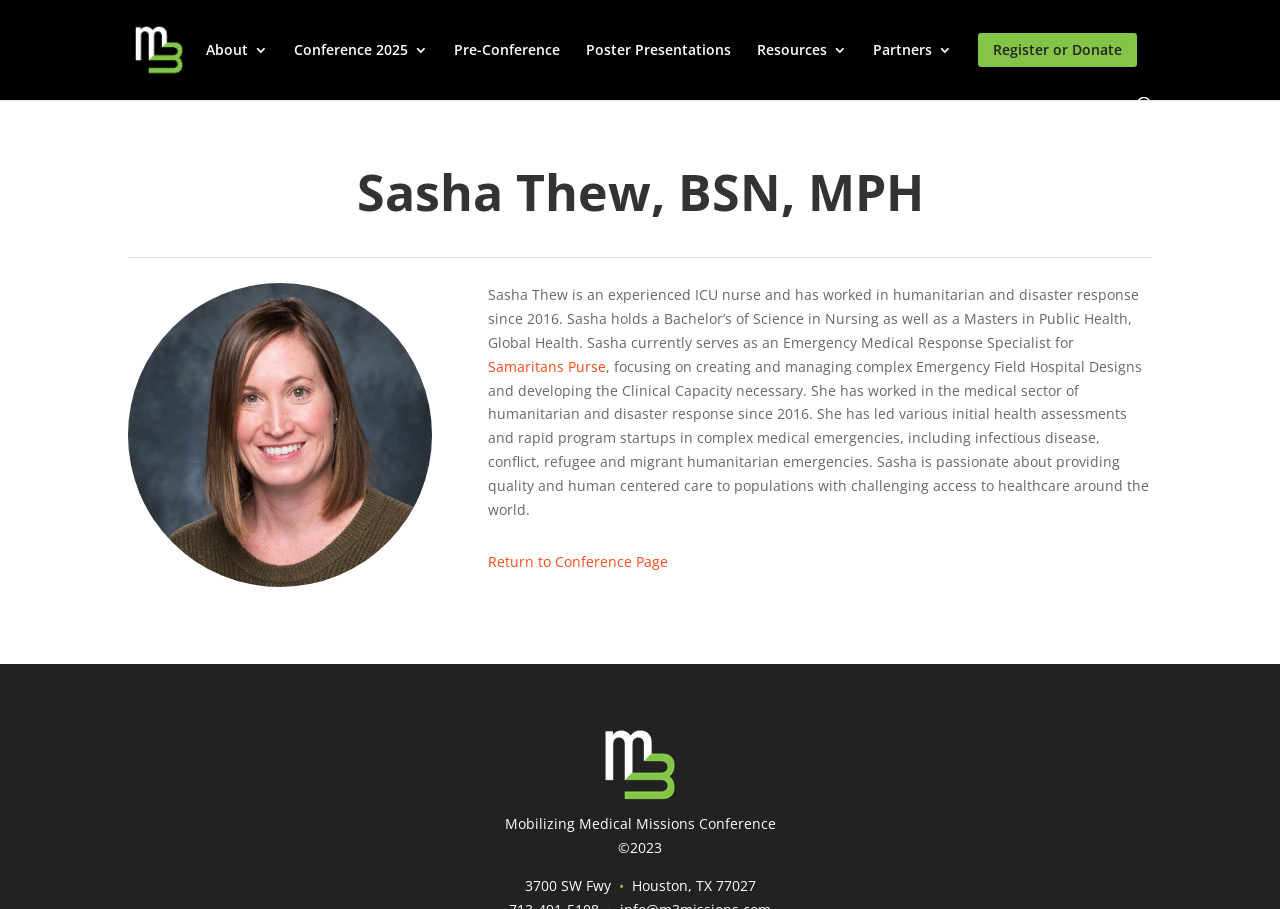Provide a short answer to the following question with just one word or phrase: What is the address of the organization?

3700 SW Fwy, Houston, TX 77027